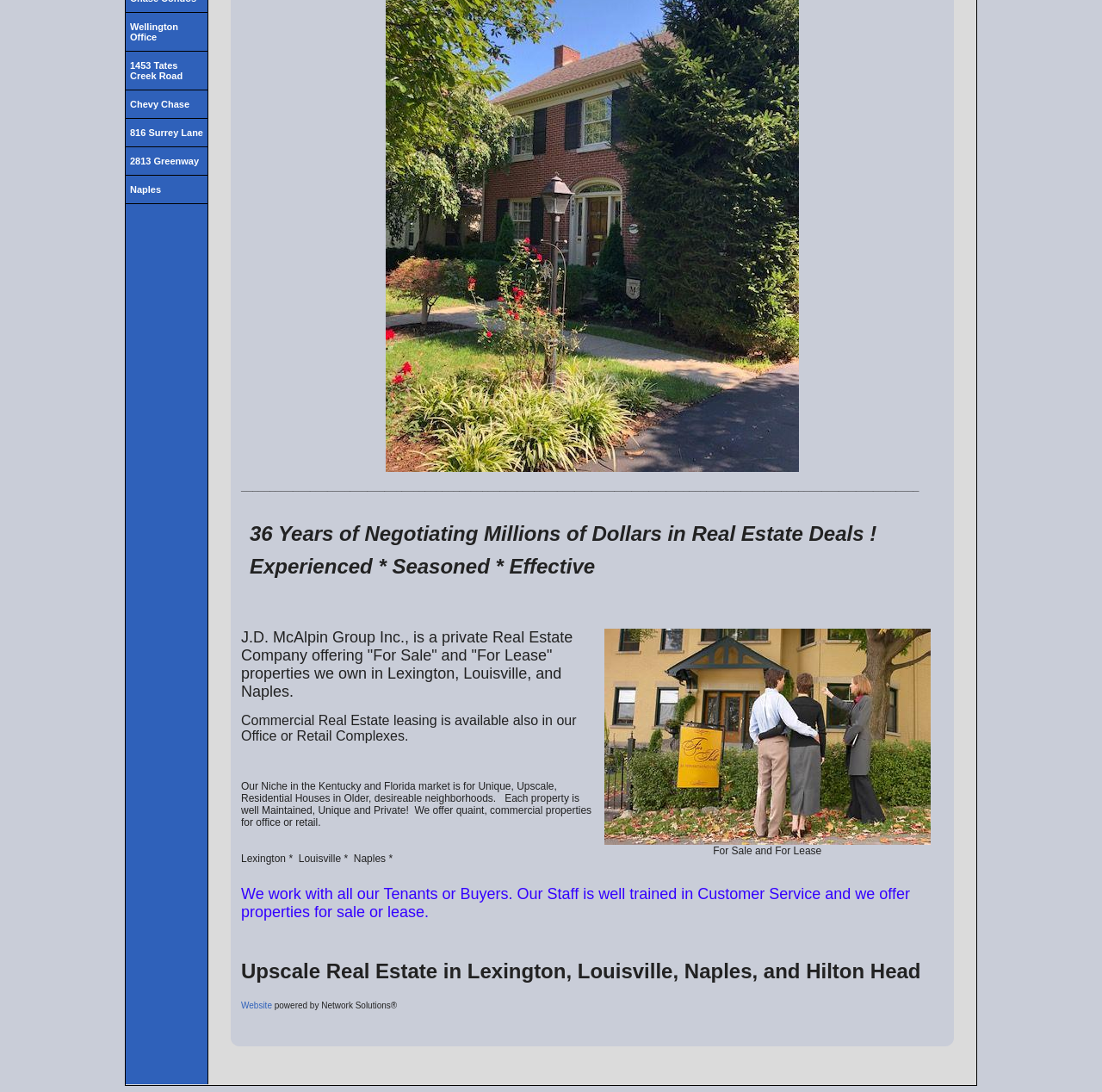Mark the bounding box of the element that matches the following description: "816 Surrey Lane".

[0.114, 0.108, 0.188, 0.134]